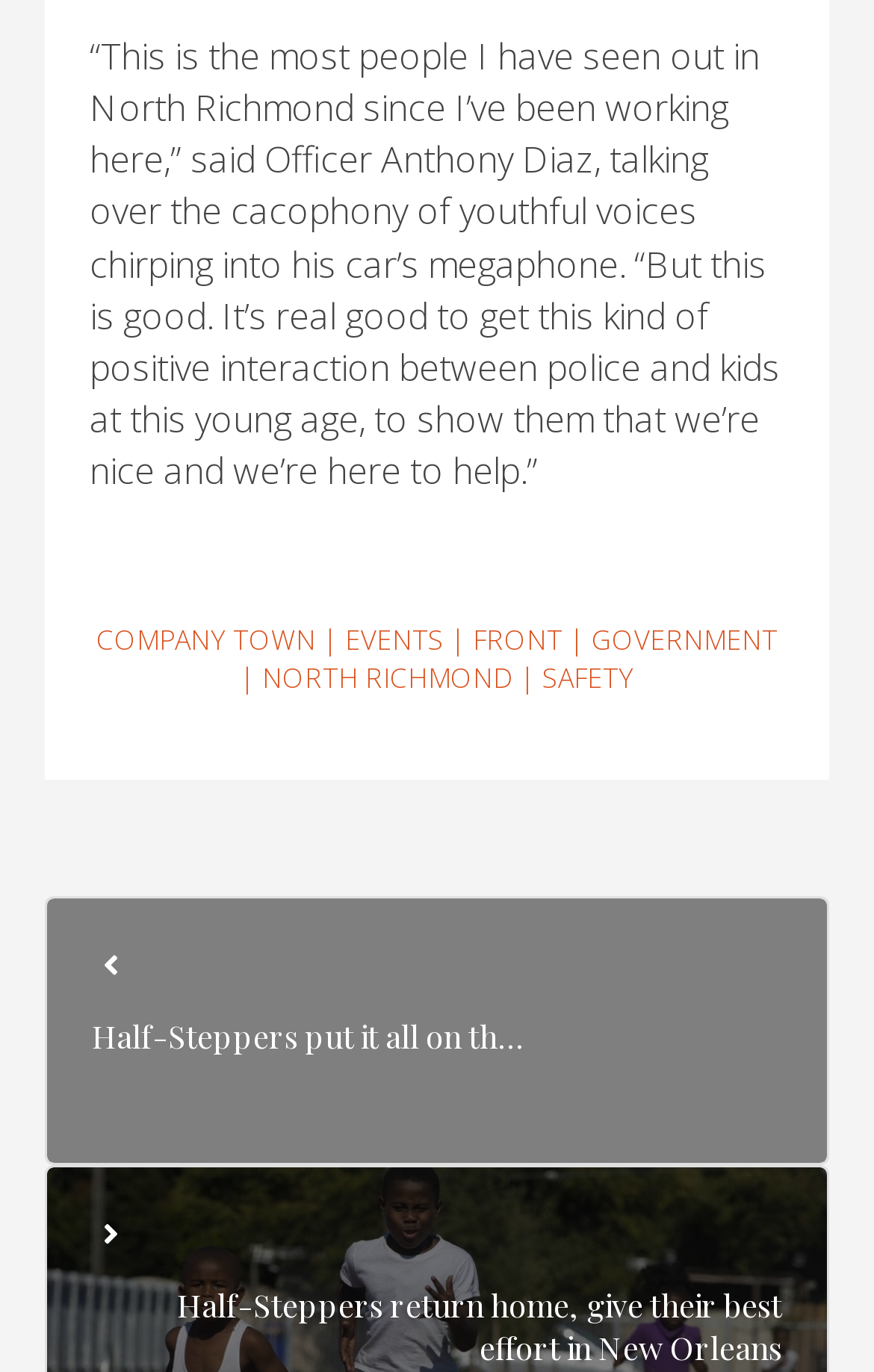What is the symbol before 'Half-Steppers put it all on th…'?
From the details in the image, answer the question comprehensively.

The symbol before the heading 'Half-Steppers put it all on th…' is a Unicode character uf104, which is likely an icon or an image used to decorate or separate the headings.